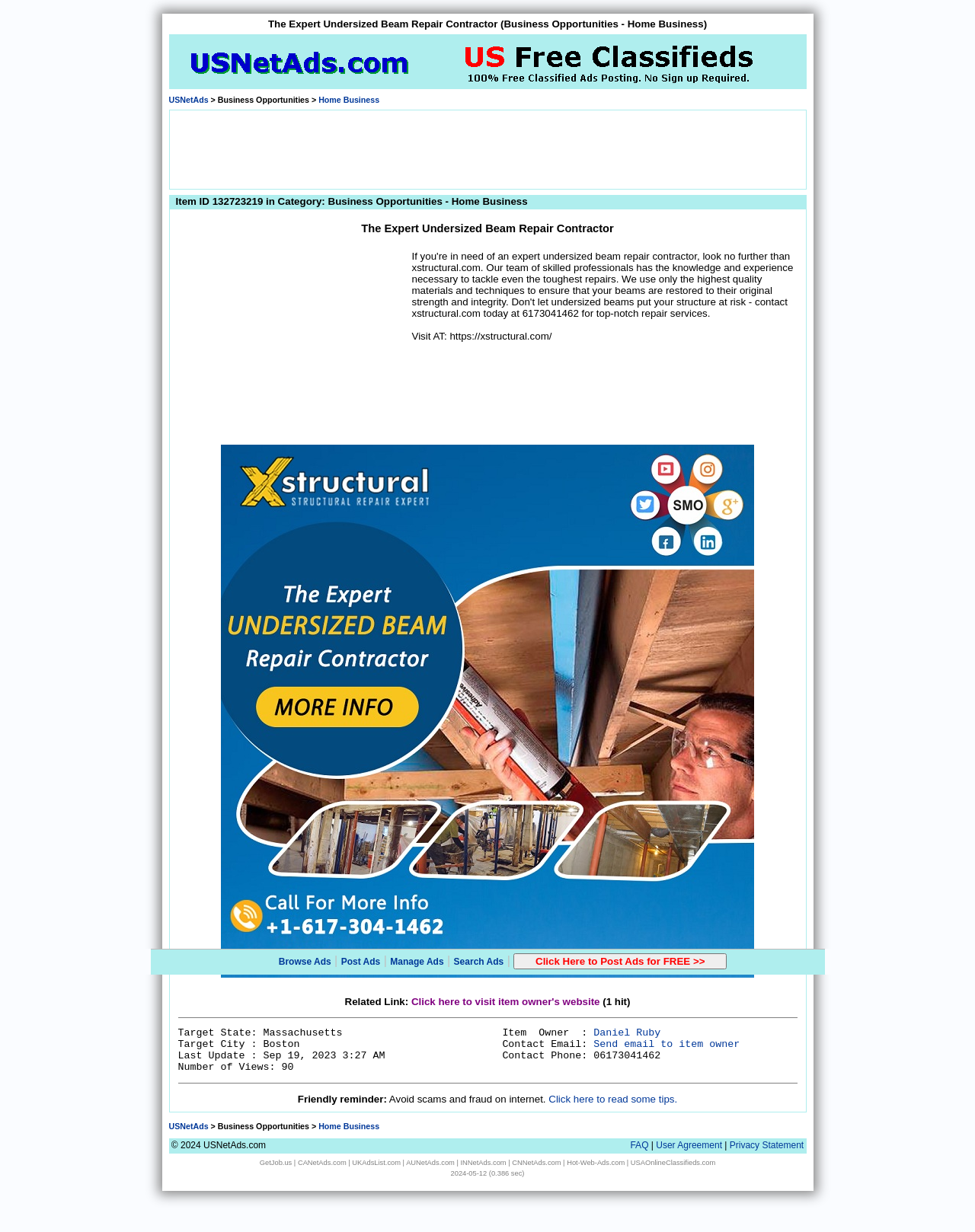Refer to the image and answer the question with as much detail as possible: How many views does the item have?

The answer can be found in the LayoutTableCell element with the text 'Number of Views: 90' which is located in the LayoutTableRow element with the index 168.